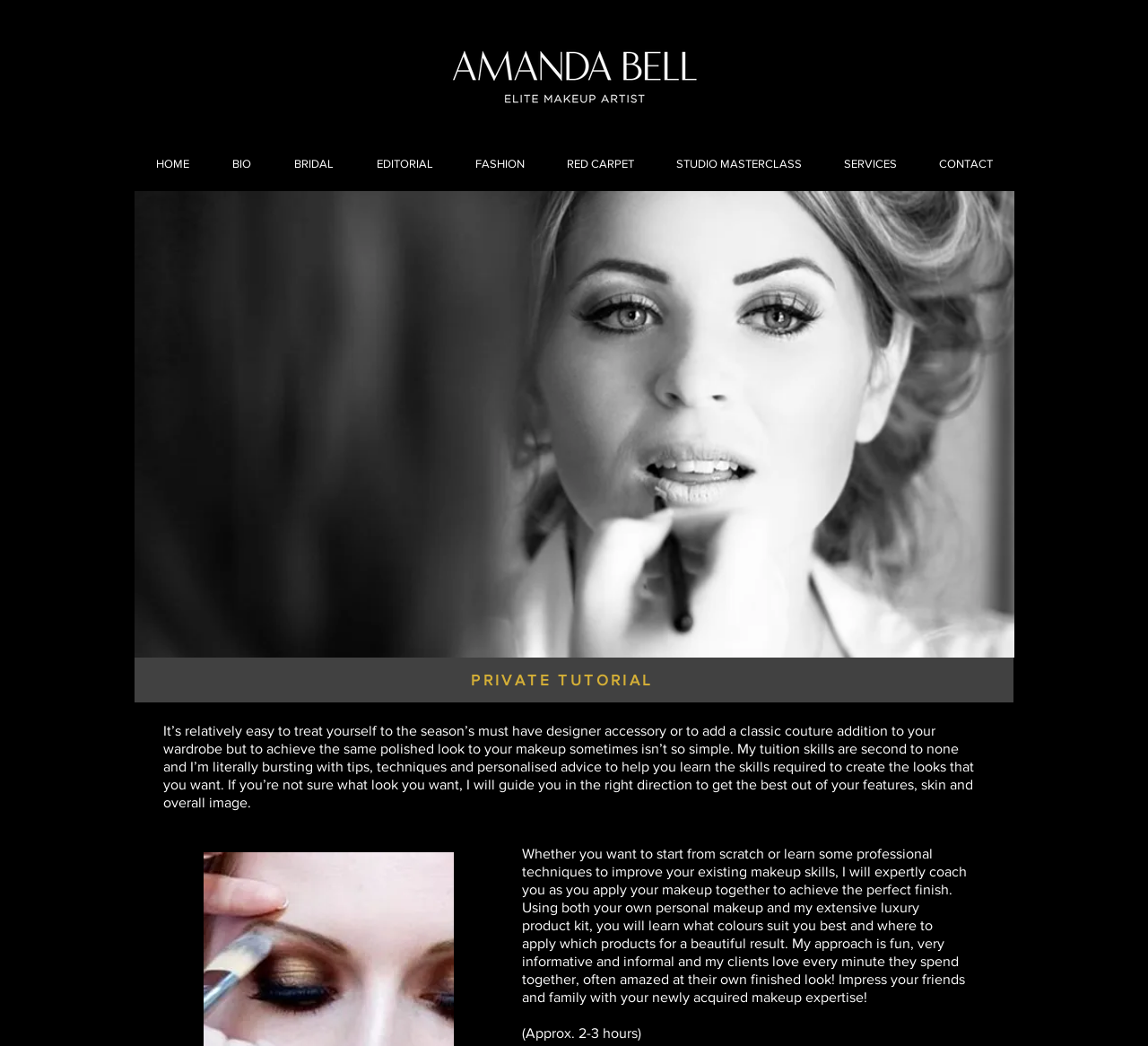Locate the bounding box for the described UI element: "HOME". Ensure the coordinates are four float numbers between 0 and 1, formatted as [left, top, right, bottom].

[0.117, 0.131, 0.184, 0.183]